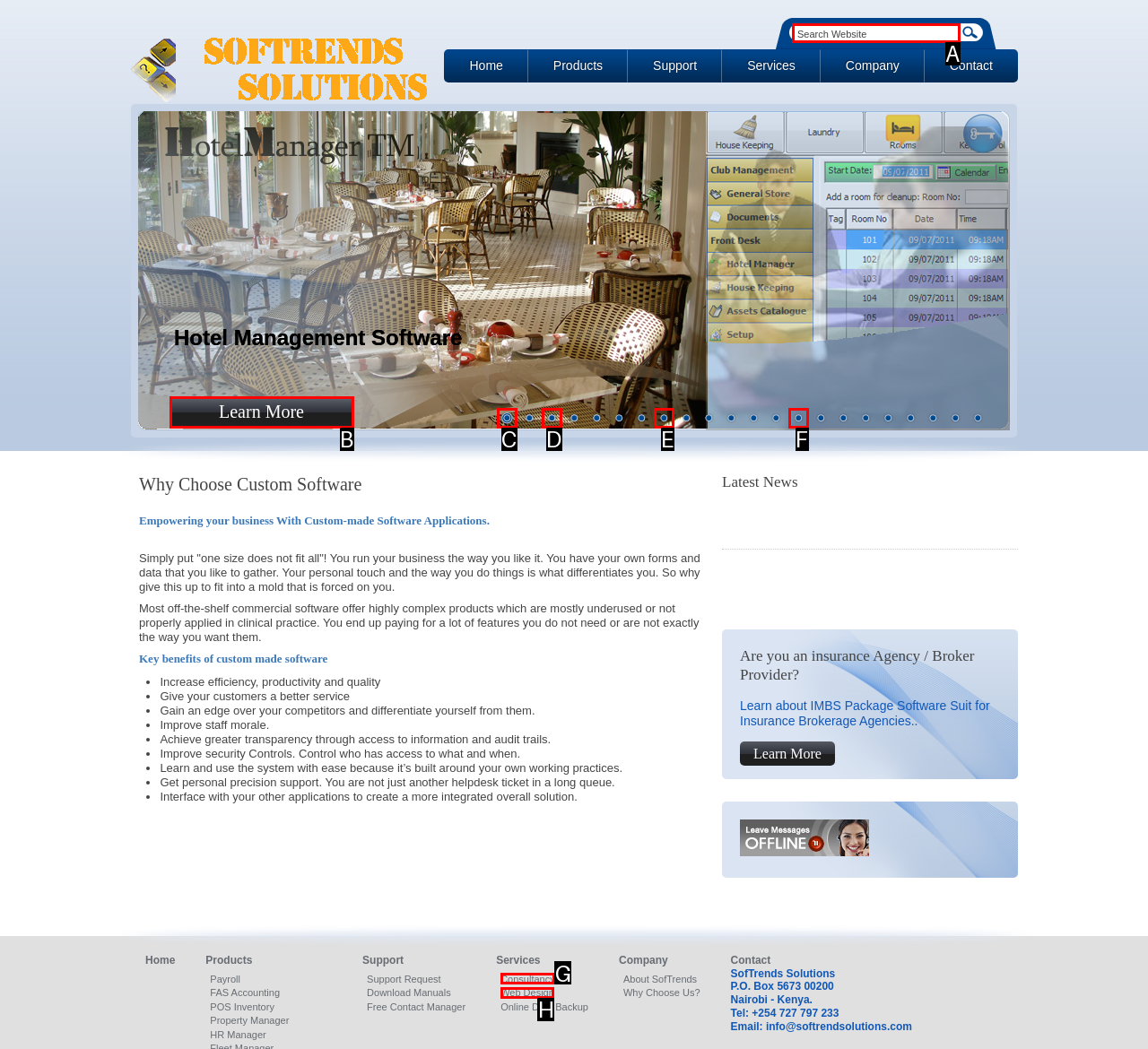Tell me which one HTML element I should click to complete the following task: Learn More about Hotel Management Software Answer with the option's letter from the given choices directly.

B